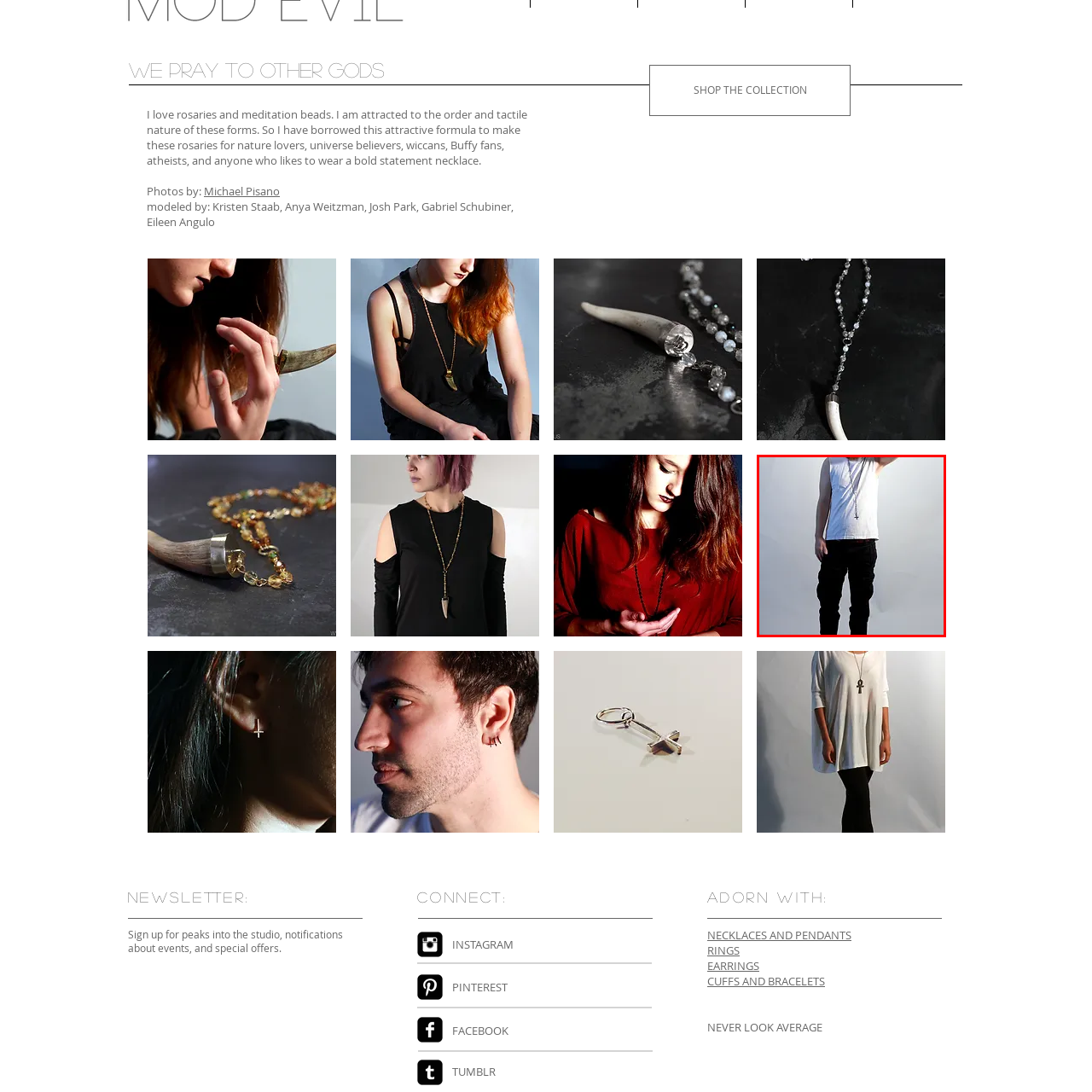Direct your attention to the red-bounded image and answer the question with a single word or phrase:
What is the color of the man's pants?

Dark